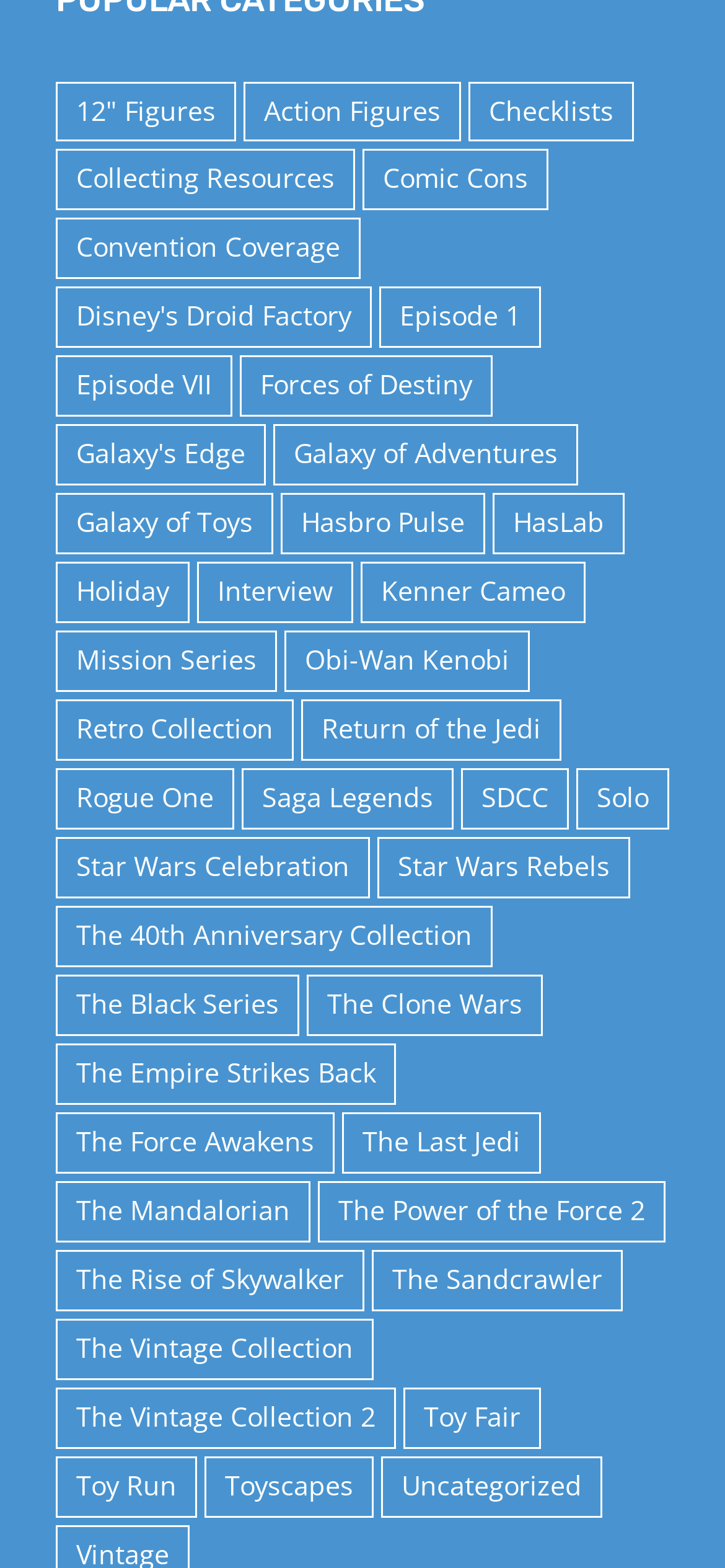Identify the bounding box for the described UI element. Provide the coordinates in (top-left x, top-left y, bottom-right x, bottom-right y) format with values ranging from 0 to 1: Episode 1

[0.523, 0.183, 0.746, 0.222]